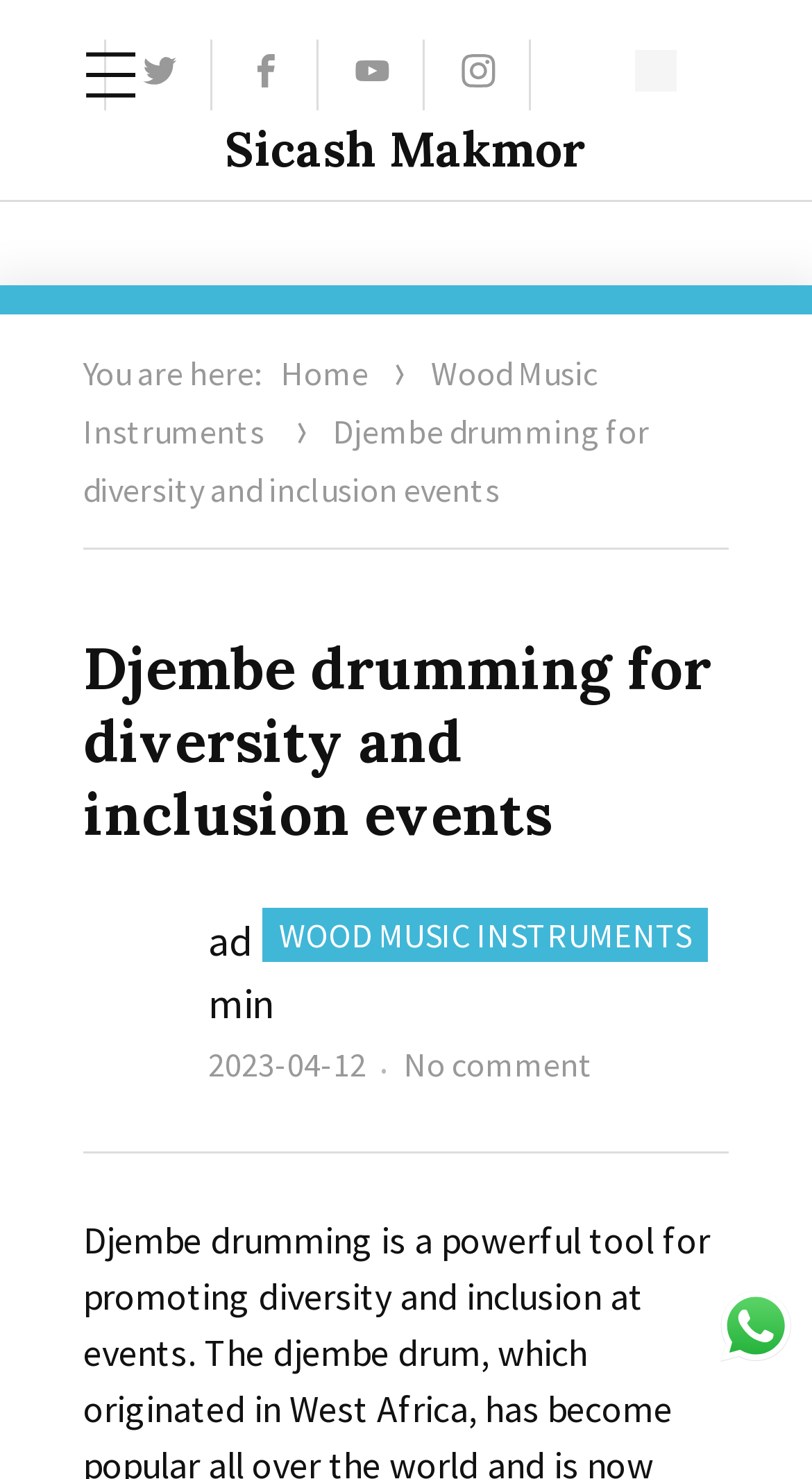Determine the bounding box coordinates of the clickable element necessary to fulfill the instruction: "Open WhatsApp". Provide the coordinates as four float numbers within the 0 to 1 range, i.e., [left, top, right, bottom].

[0.0, 0.027, 0.128, 0.075]